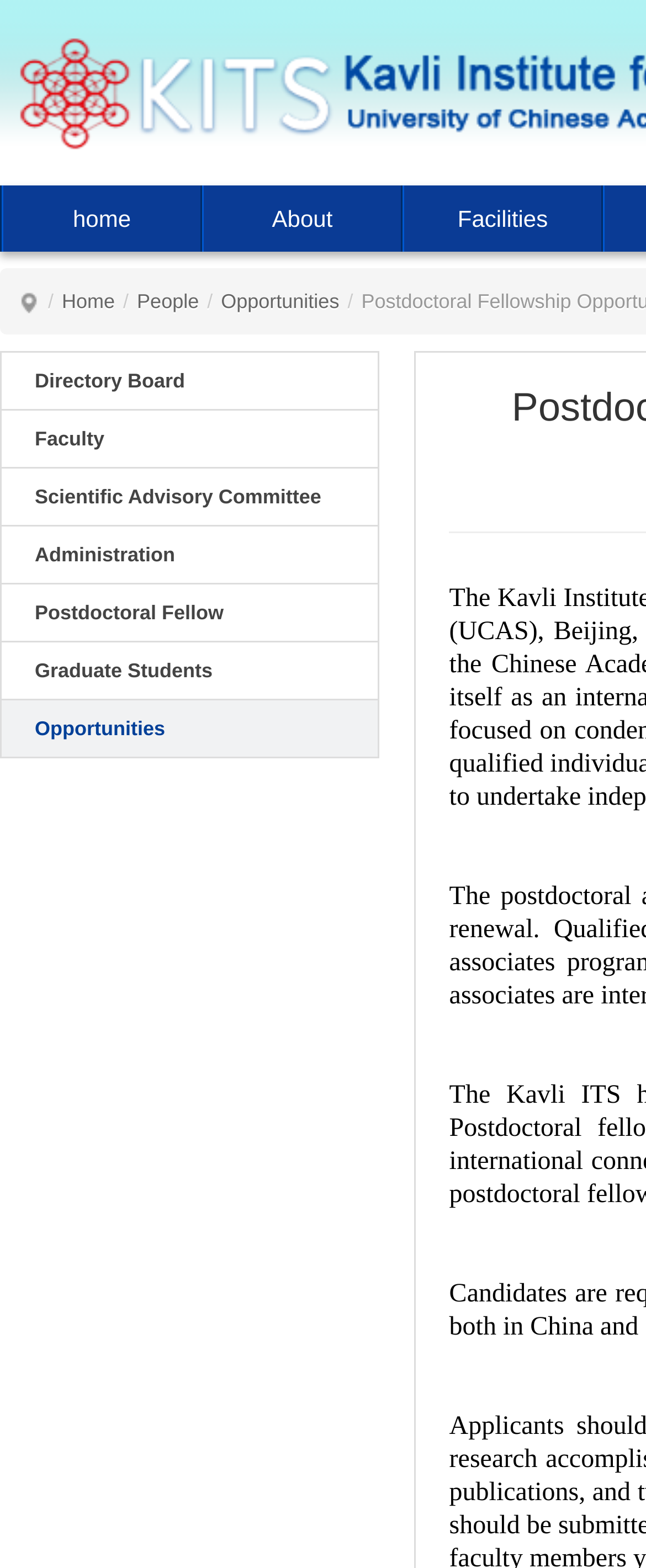Respond to the following query with just one word or a short phrase: 
How many slashes are on the page?

2